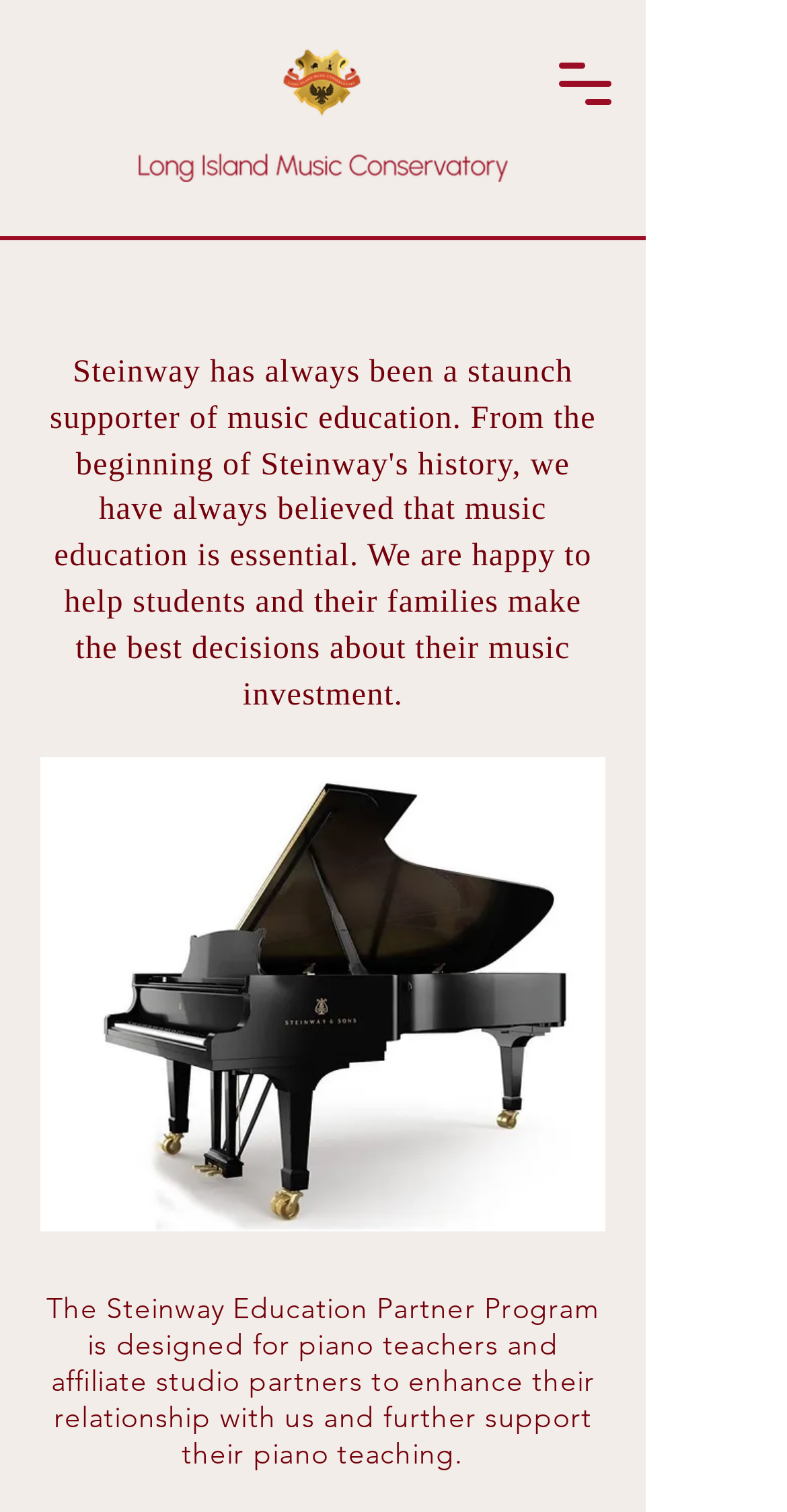Detail the webpage's structure and highlights in your description.

The webpage is about the Partnership program of NYLIMC. At the top left, there is a logo image of LIMC_Crest.png. On the top right, there is a button to open a navigation menu. Below the logo, there is a banner image of Asset 8@4x.png, which spans across most of the page width. Above the banner, there is a heading that reads "Partnership". 

Below the banner, there is a large image of 9inch.jpg, which takes up most of the page's height. To the left of the large image, there is a block of text that describes the Steinway Education Partner Program, which is designed for piano teachers and affiliate studio partners to enhance their relationship with NYLIMC and further support their piano teaching.